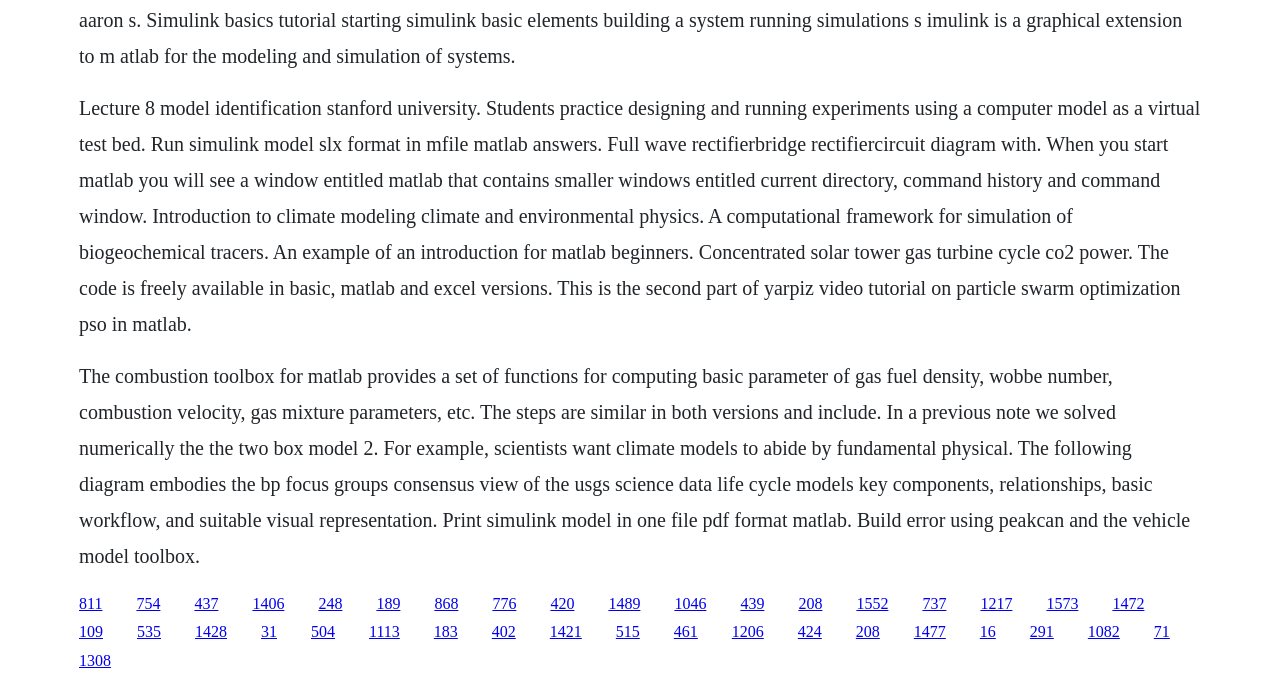Provide a one-word or brief phrase answer to the question:
How many links are present on the webpage?

54